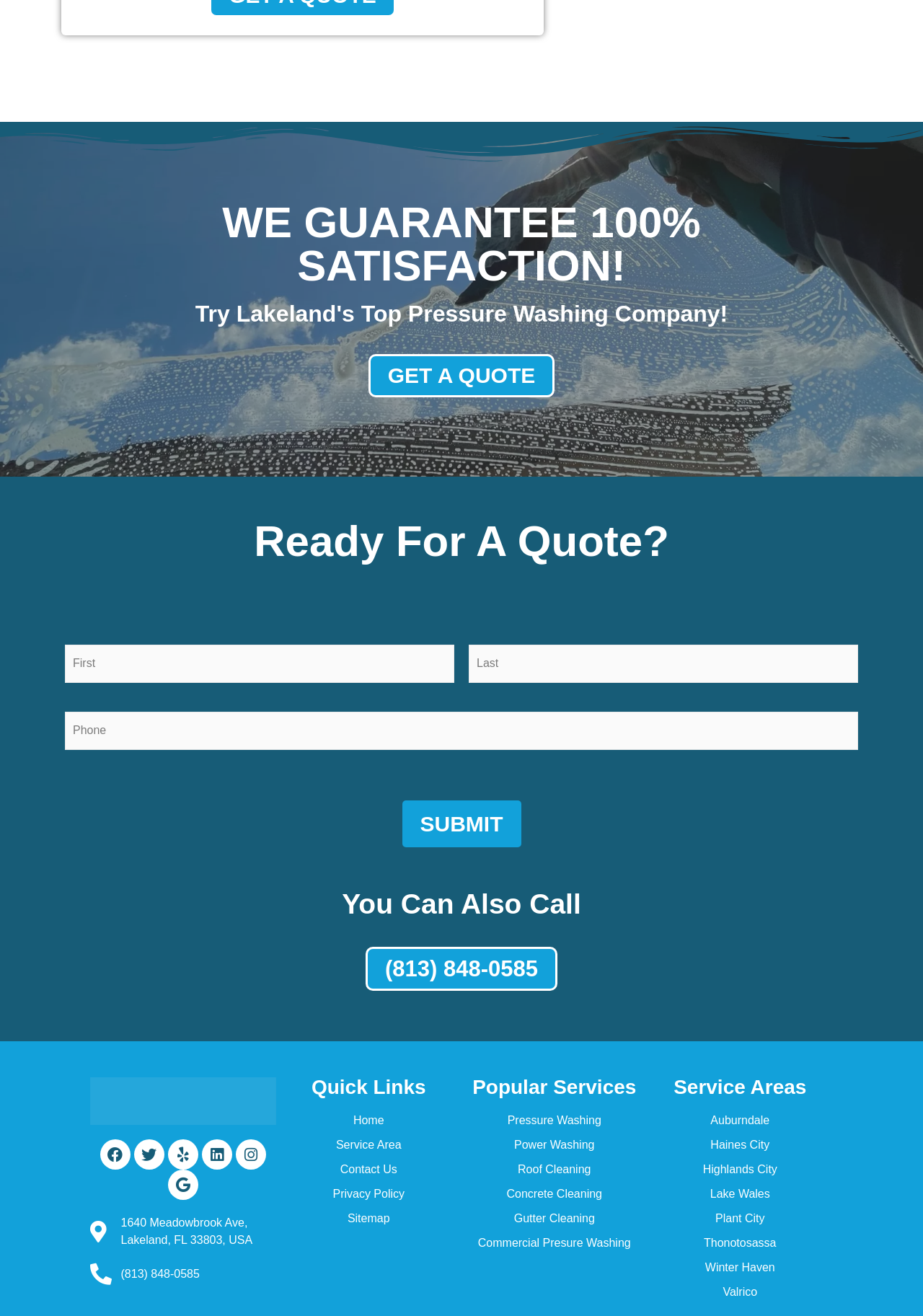Using the details in the image, give a detailed response to the question below:
What services does the company offer?

The company offers various services, including pressure washing, power washing, roof cleaning, concrete cleaning, gutter cleaning, and commercial pressure washing, as listed under the 'Popular Services' section.